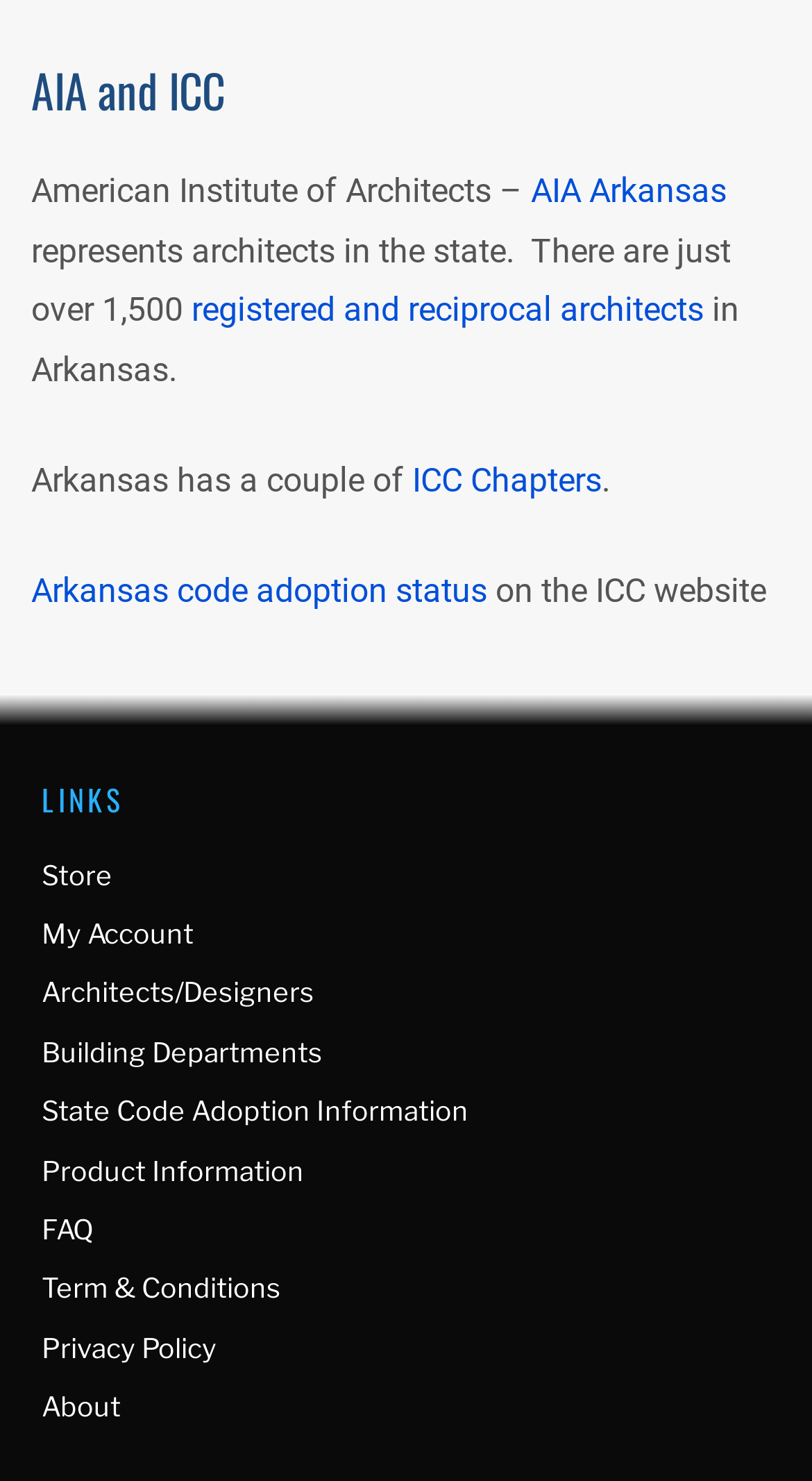Locate the UI element described as follows: "Privacy Policy". Return the bounding box coordinates as four float numbers between 0 and 1 in the order [left, top, right, bottom].

[0.051, 0.898, 0.267, 0.921]